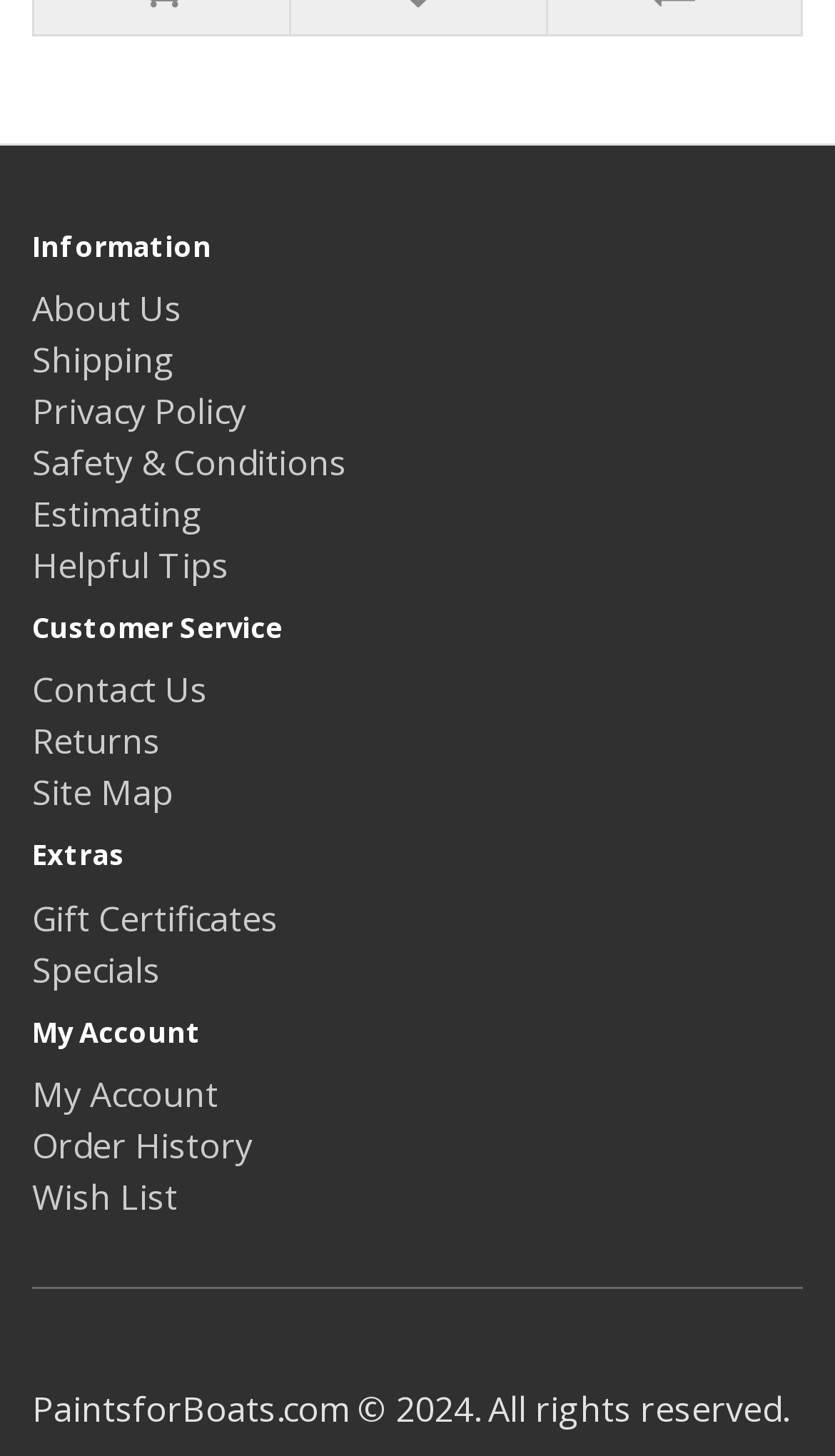Identify the bounding box coordinates of the specific part of the webpage to click to complete this instruction: "get helpful tips".

[0.038, 0.372, 0.274, 0.405]